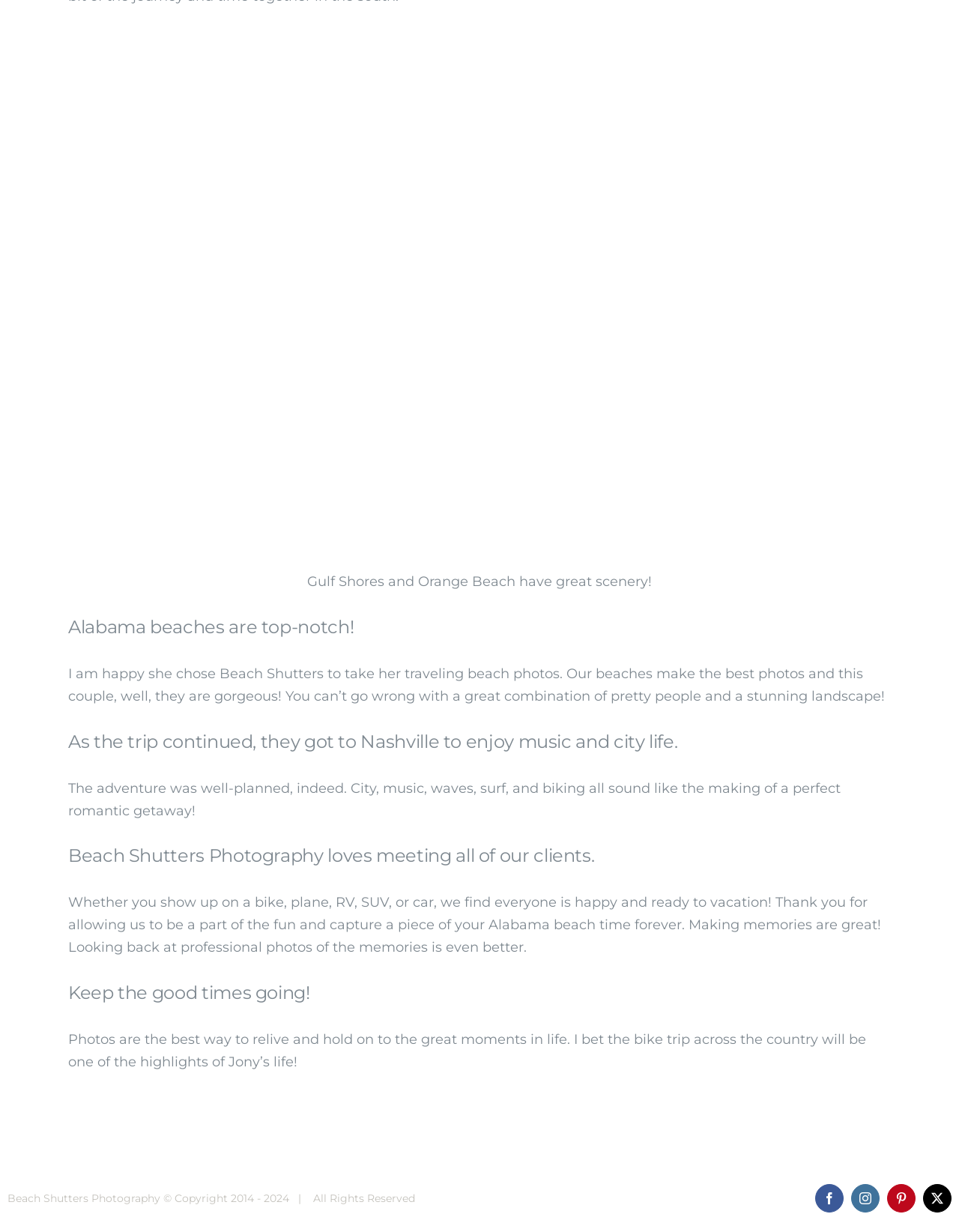What is the purpose of the photography service?
Refer to the image and provide a thorough answer to the question.

The purpose of the photography service can be inferred from the text 'Making memories are great! Looking back at professional photos of the memories is even better.' which suggests that the service is meant to capture memories for clients.